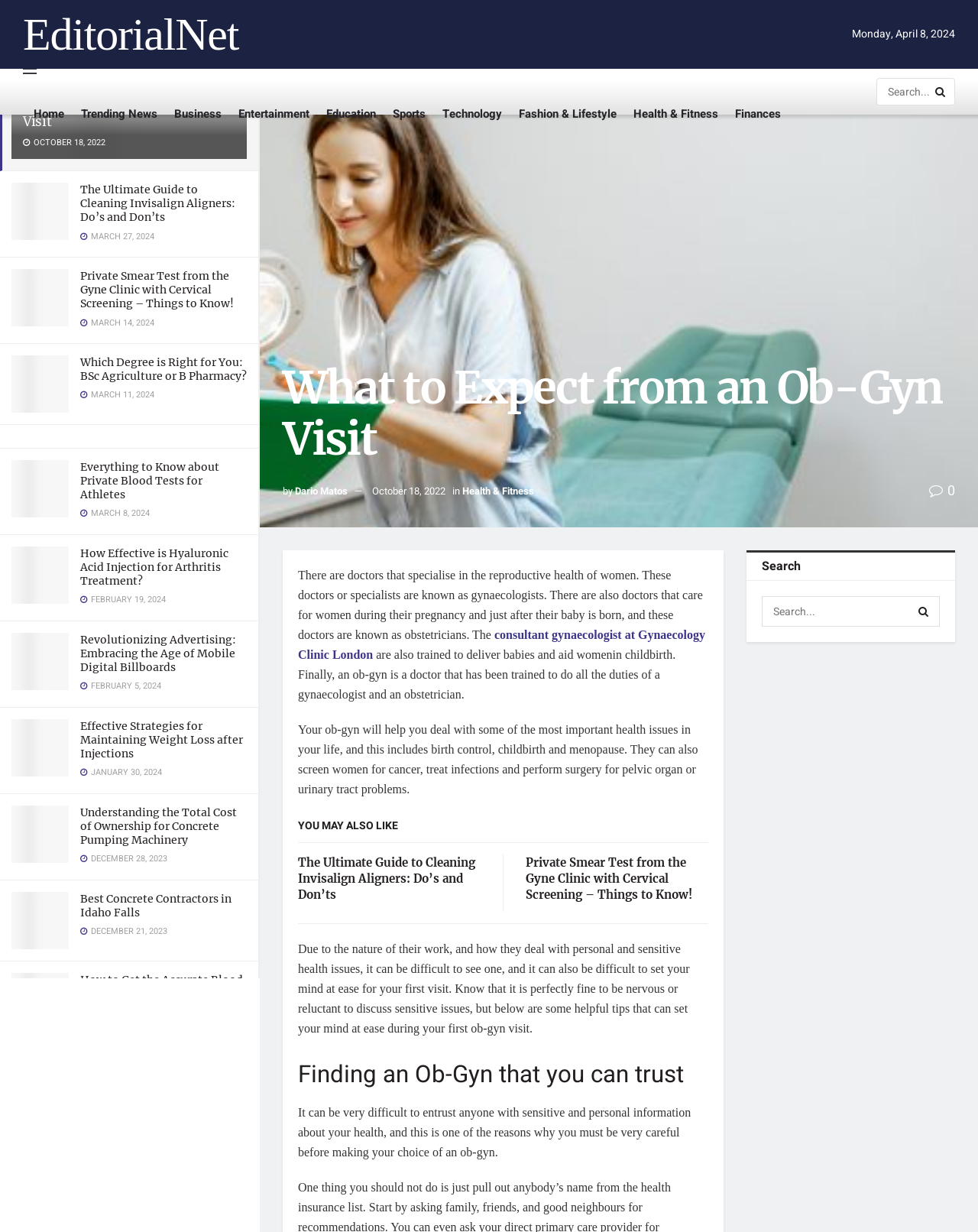Please identify the primary heading of the webpage and give its text content.

What to Expect from an Ob-Gyn Visit